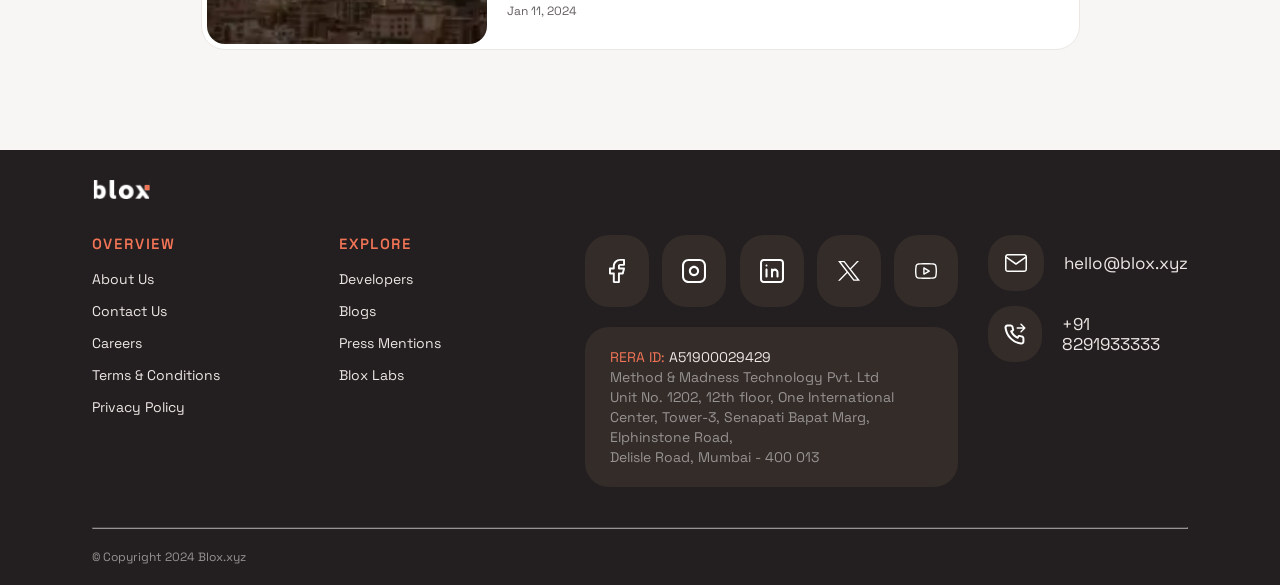Determine the bounding box for the described HTML element: "alt="youtube-primary"". Ensure the coordinates are four float numbers between 0 and 1 in the format [left, top, right, bottom].

[0.698, 0.402, 0.748, 0.525]